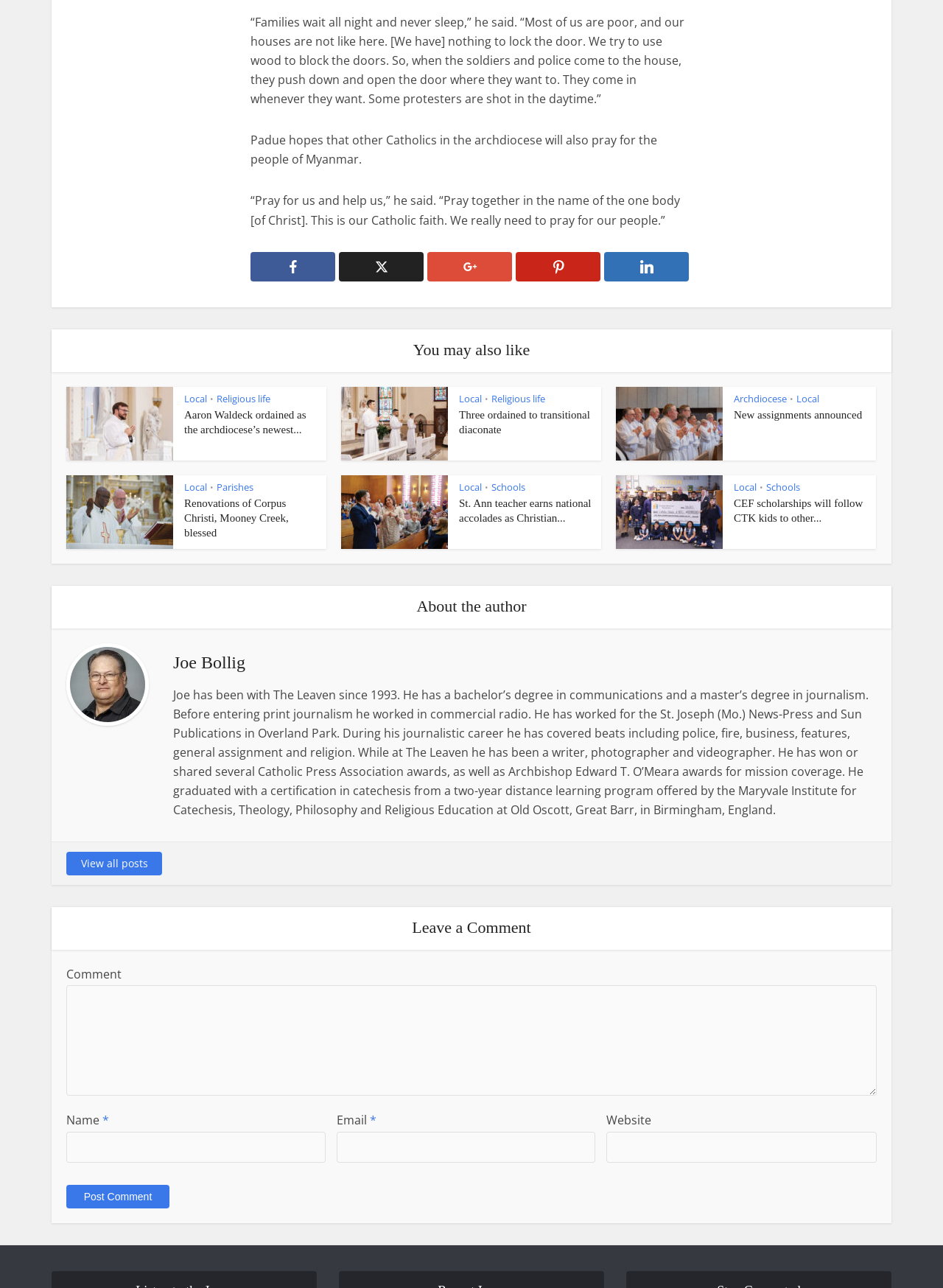Predict the bounding box of the UI element based on this description: "parent_node: Website name="url"".

[0.643, 0.878, 0.93, 0.902]